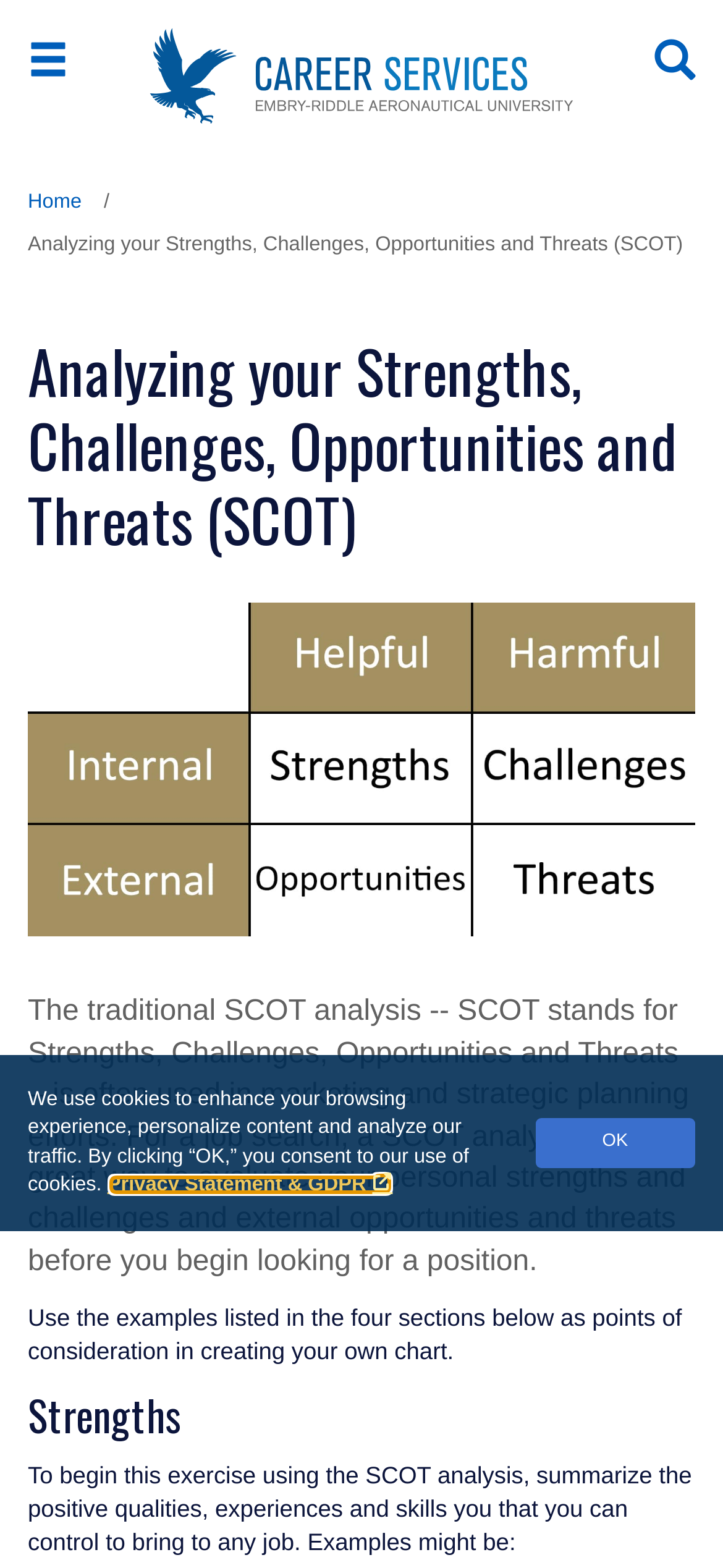What is the university's name?
Respond to the question with a single word or phrase according to the image.

Embry-Riddle Aeronautical University